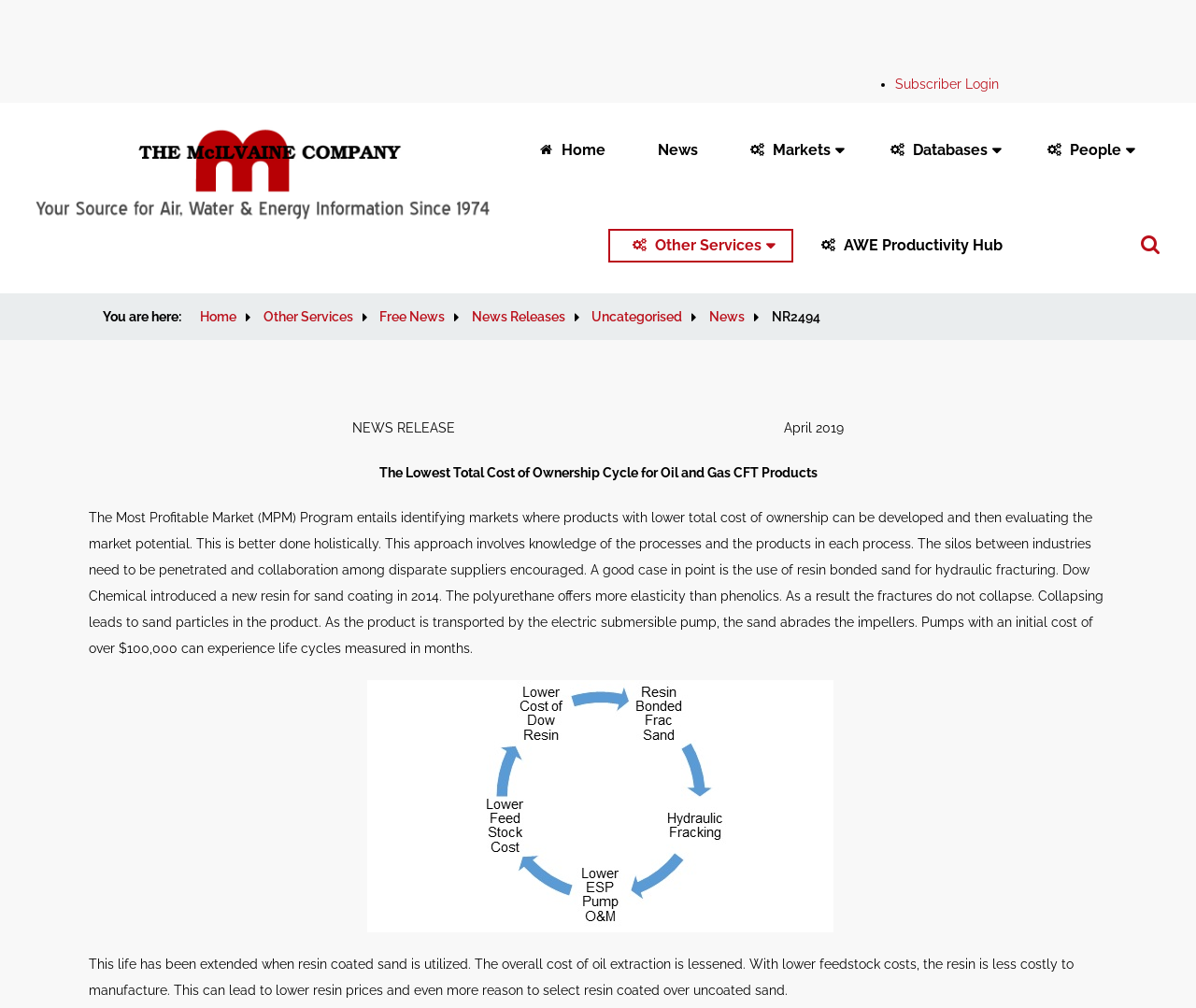Determine the bounding box coordinates of the area to click in order to meet this instruction: "Go to Home".

[0.431, 0.133, 0.526, 0.165]